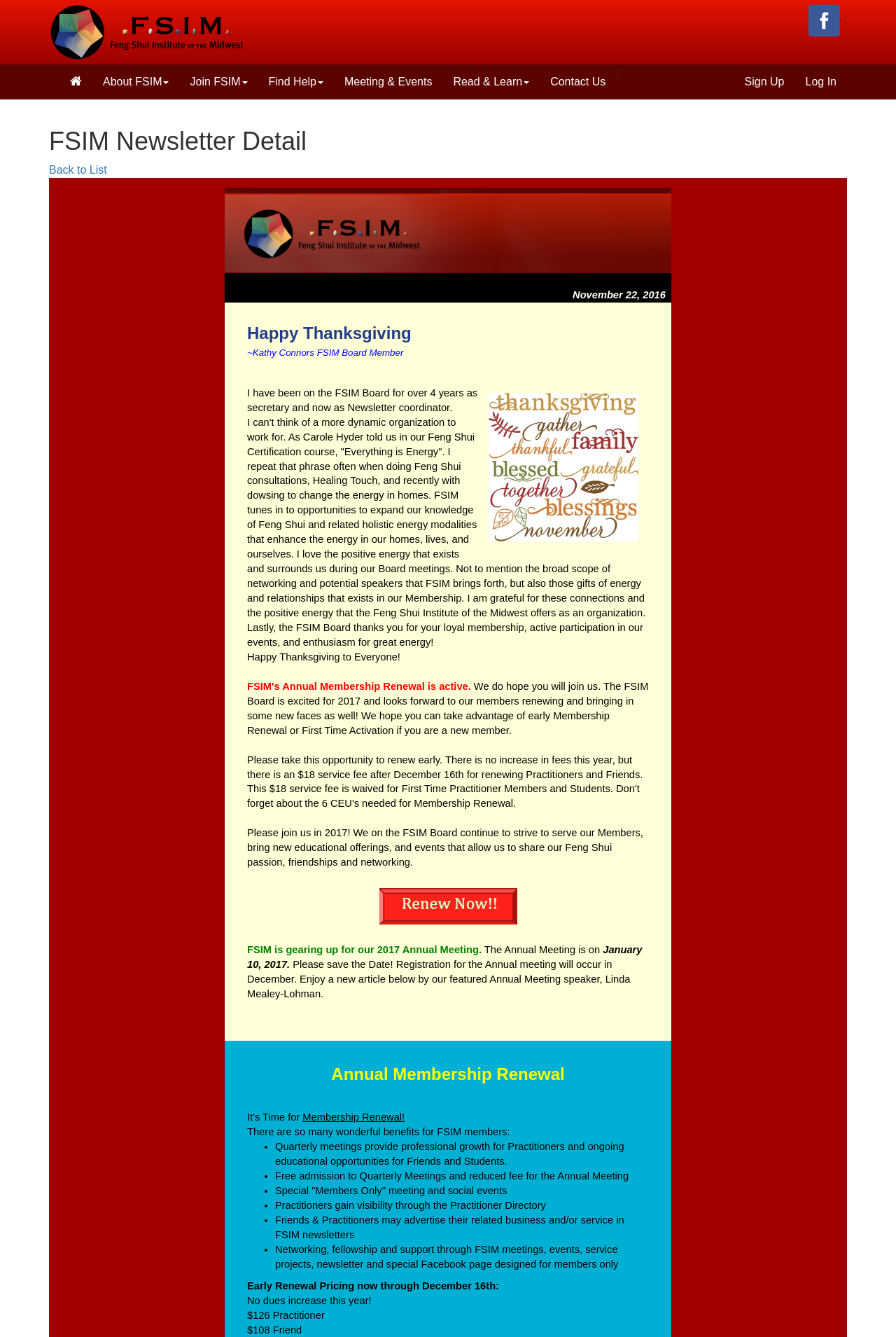Can you identify the bounding box coordinates of the clickable region needed to carry out this instruction: 'Learn about the benefits of FSIM membership'? The coordinates should be four float numbers within the range of 0 to 1, stated as [left, top, right, bottom].

[0.276, 0.843, 0.572, 0.851]